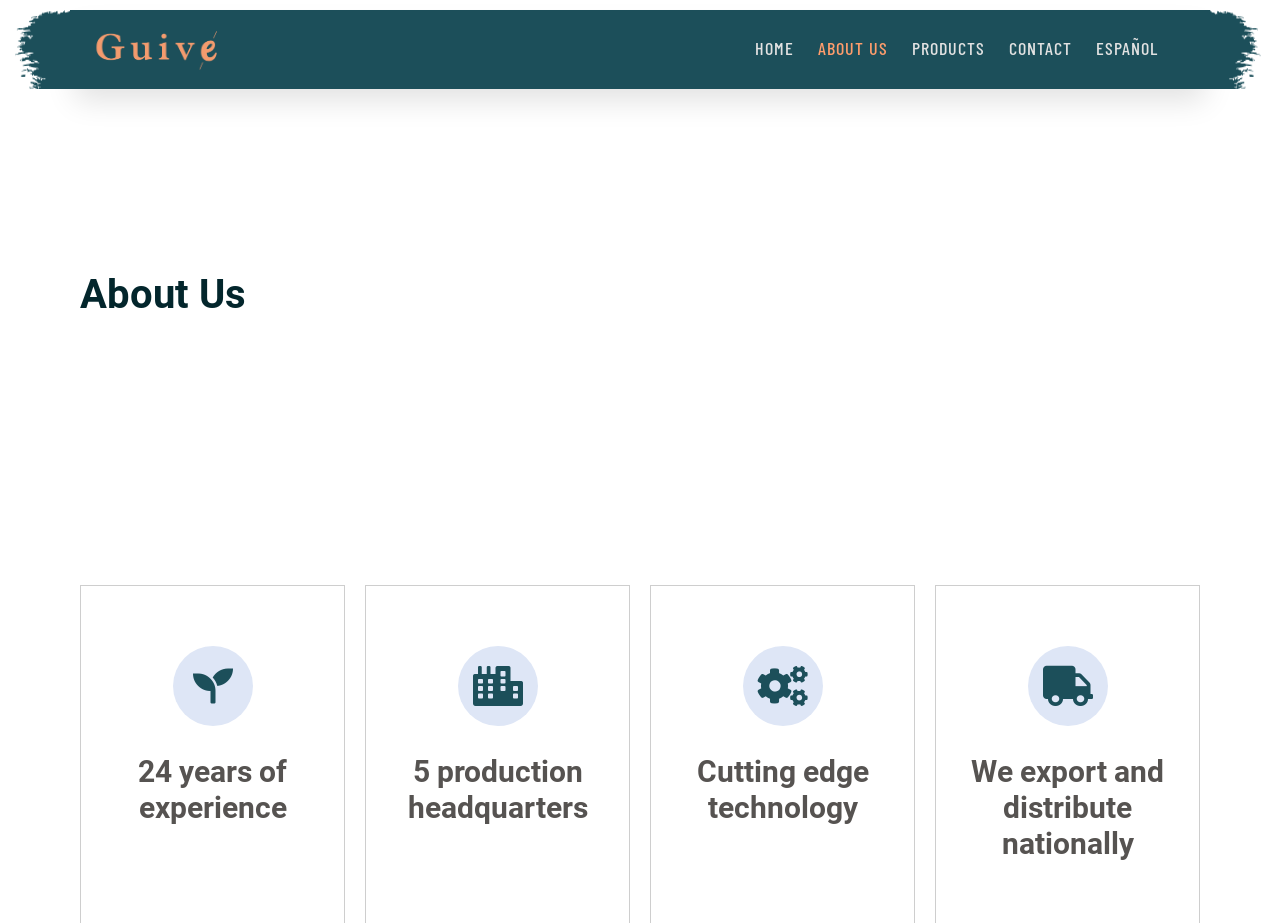Provide the bounding box coordinates in the format (top-left x, top-left y, bottom-right x, bottom-right y). All values are floating point numbers between 0 and 1. Determine the bounding box coordinate of the UI element described as: Privacy Statement (US)

None